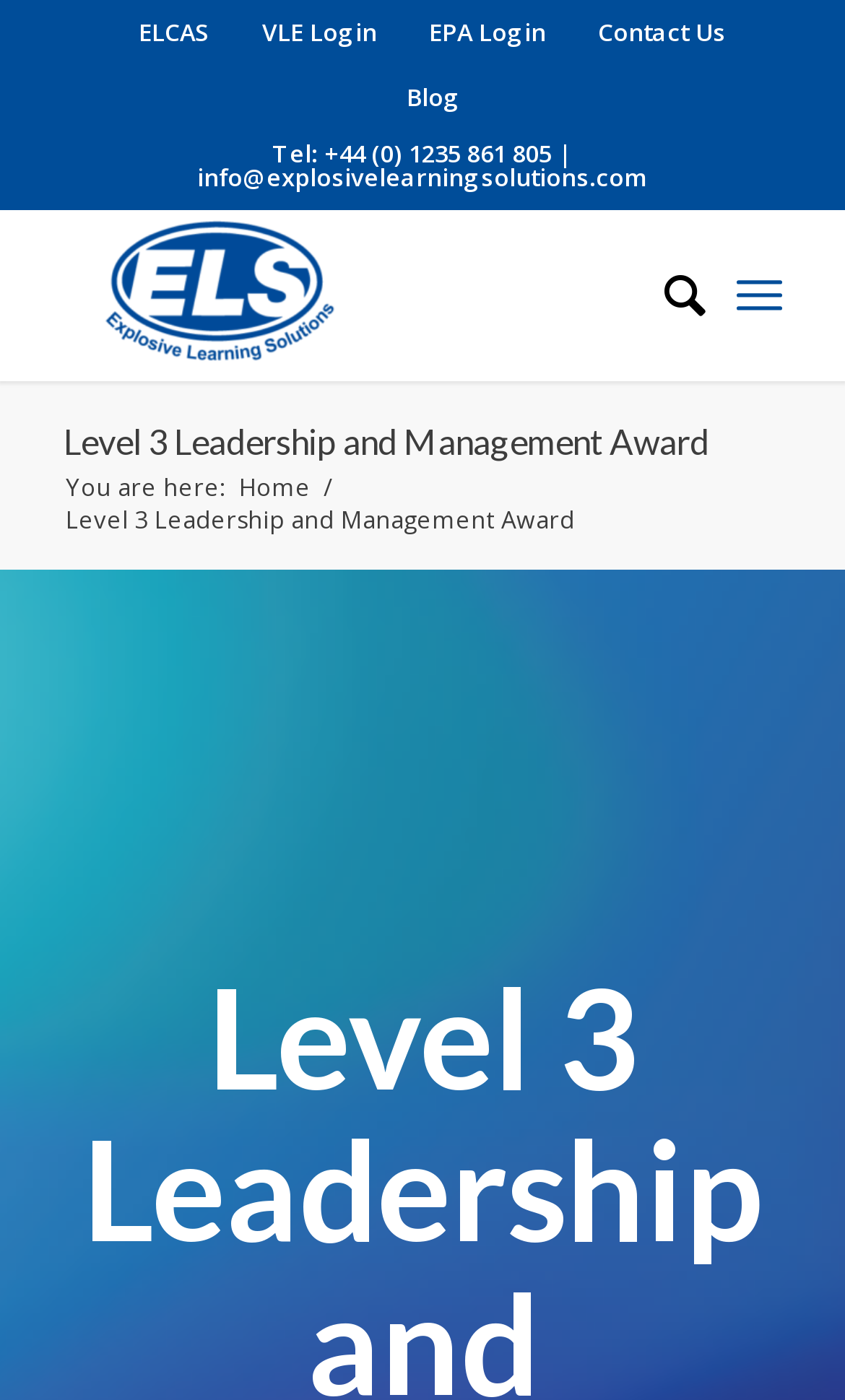Provide a short answer using a single word or phrase for the following question: 
What is the phone number listed?

+44 (0) 1235 861 805